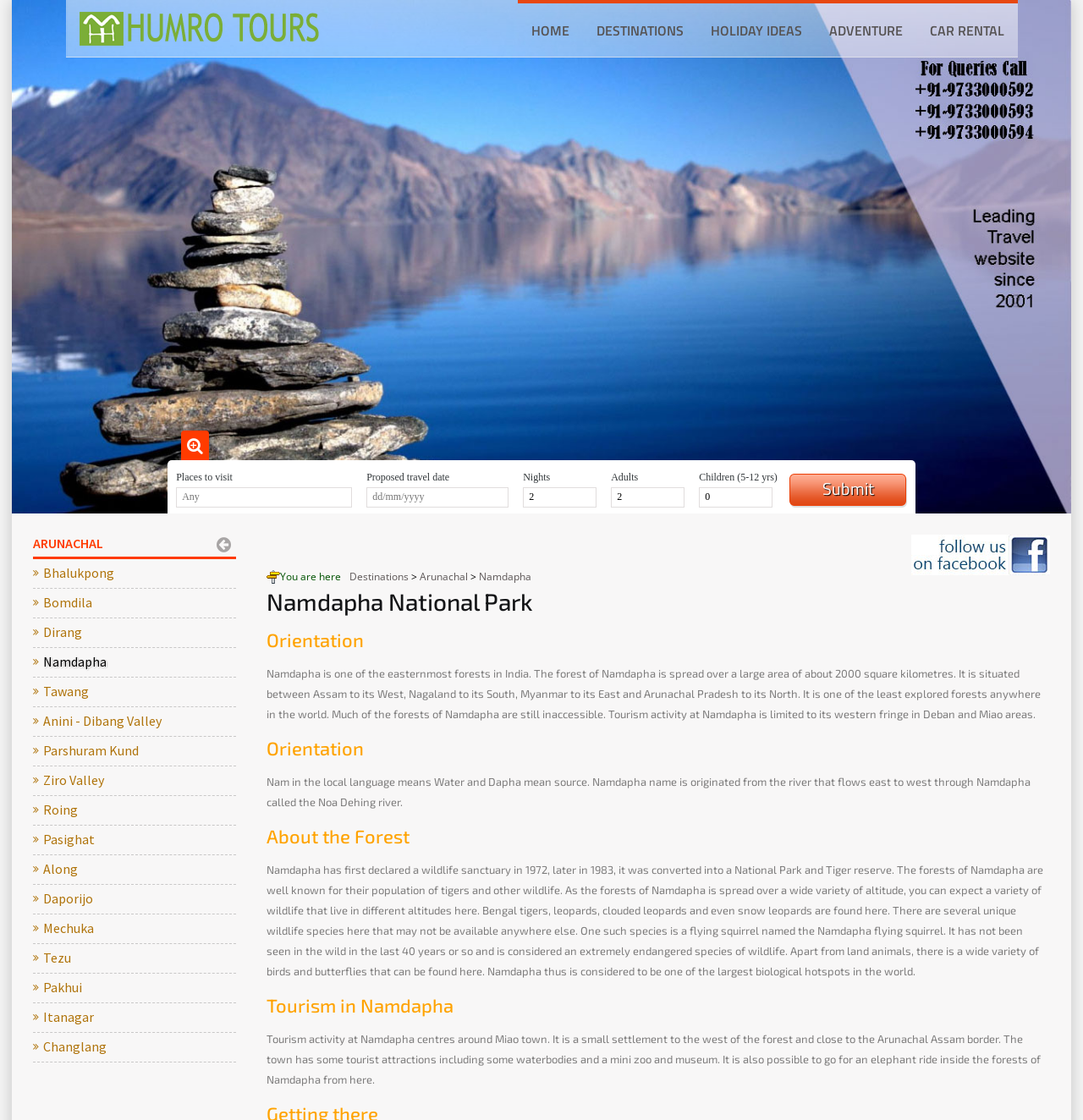Locate the bounding box coordinates of the clickable element to fulfill the following instruction: "Check all time best plays". Provide the coordinates as four float numbers between 0 and 1 in the format [left, top, right, bottom].

None